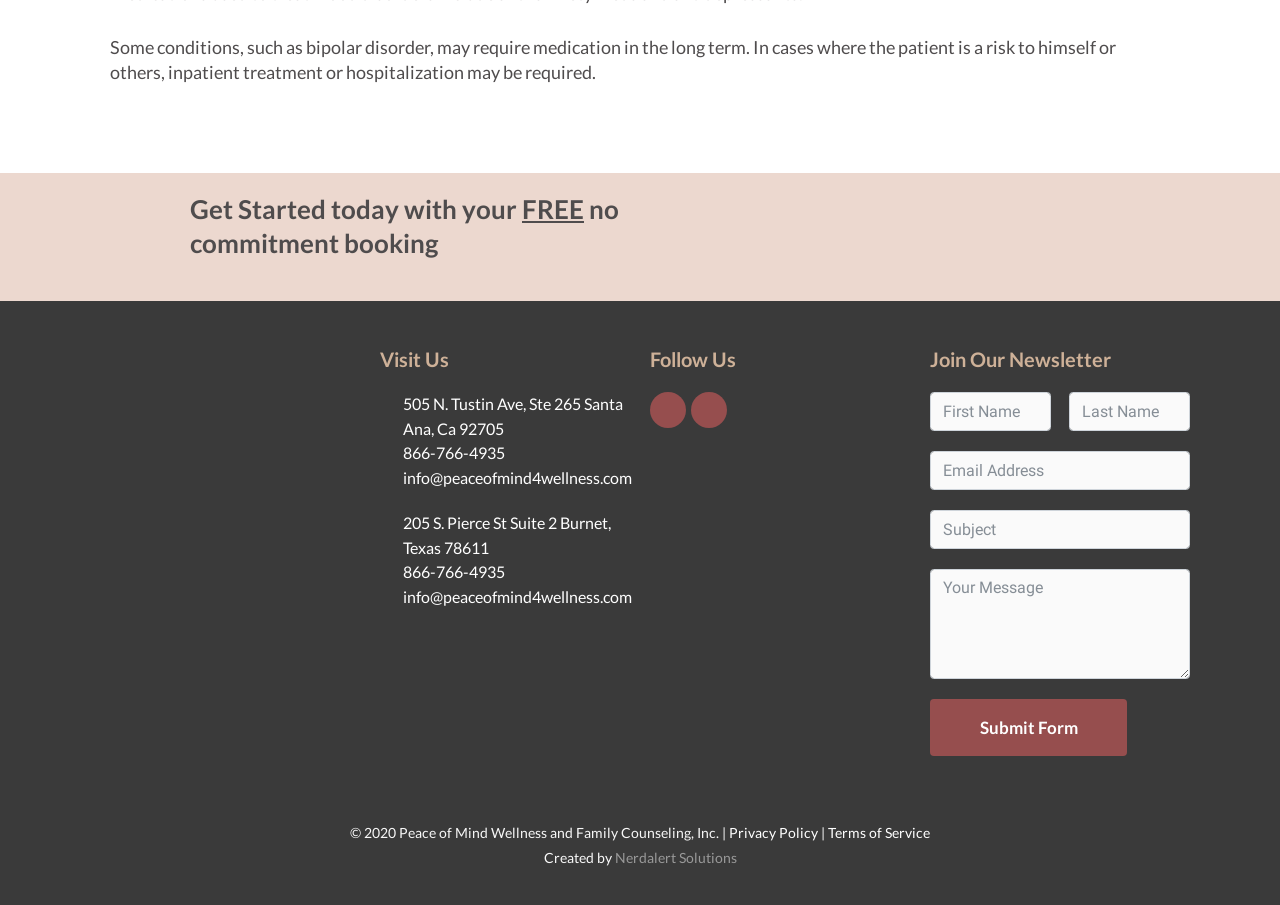Could you specify the bounding box coordinates for the clickable section to complete the following instruction: "Click PRODUCTS"?

None